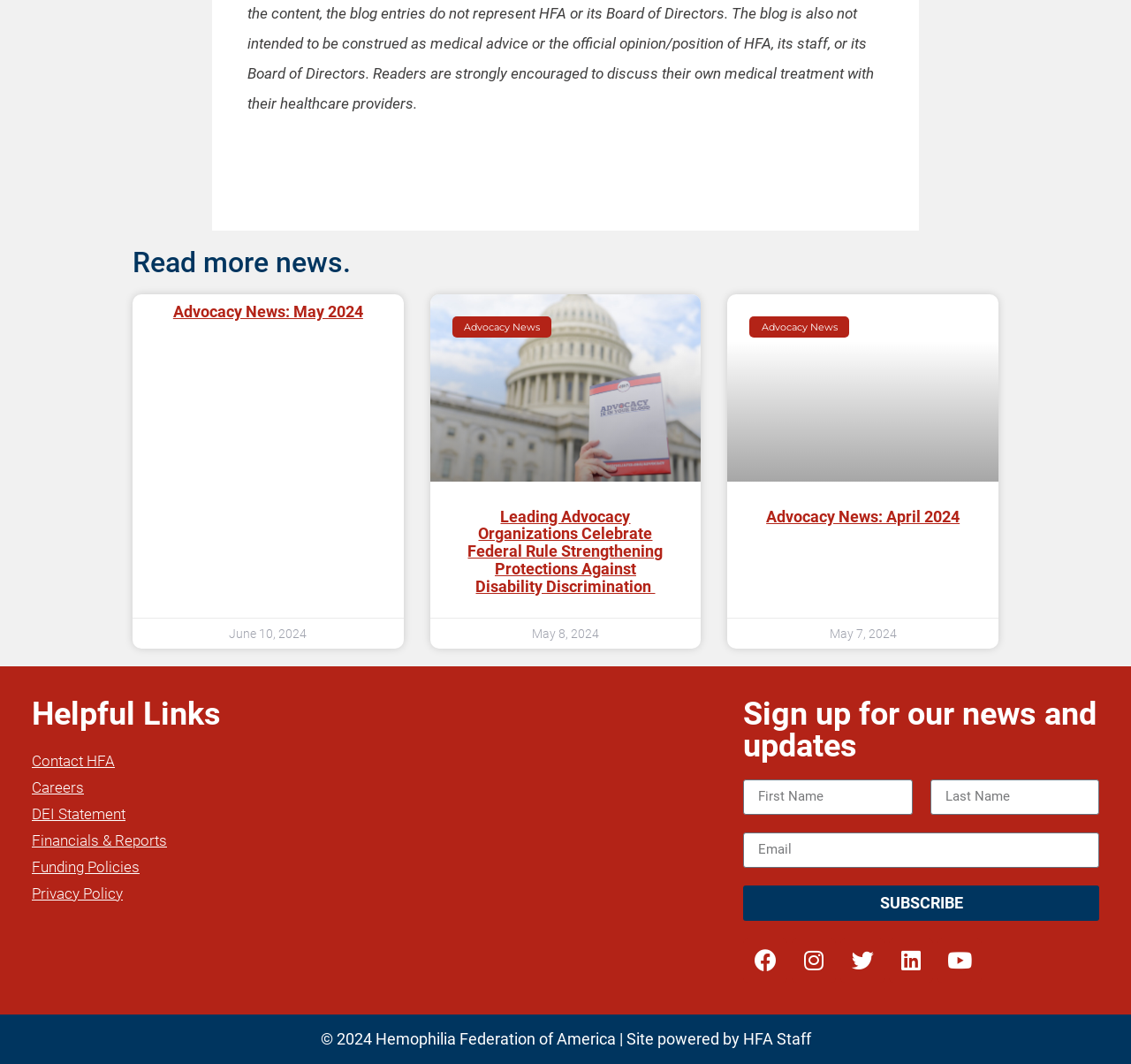Provide the bounding box coordinates of the HTML element this sentence describes: "Privacy Policy". The bounding box coordinates consist of four float numbers between 0 and 1, i.e., [left, top, right, bottom].

[0.028, 0.827, 0.343, 0.852]